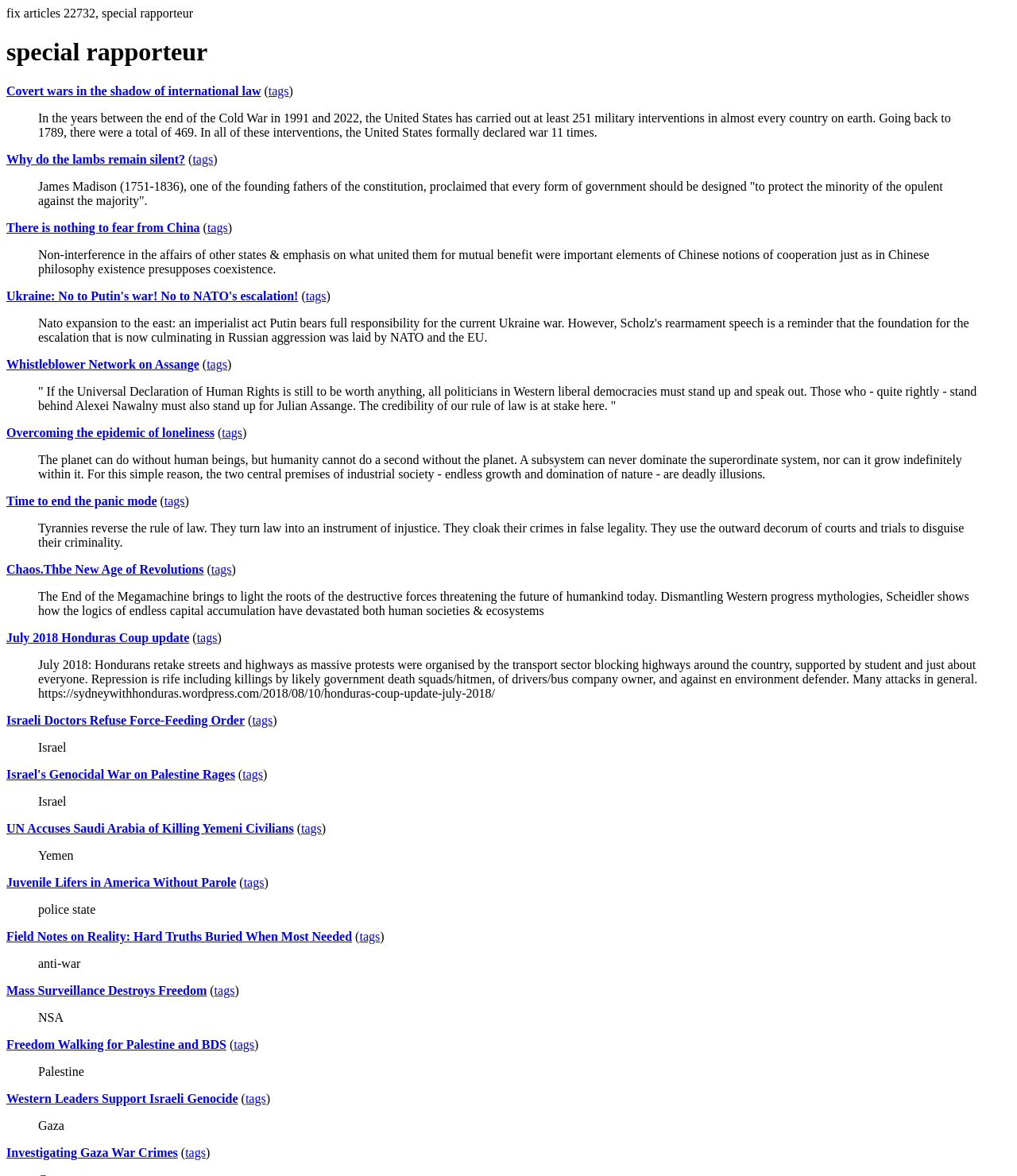Answer the question in one word or a short phrase:
How many times does the word 'Israel' appear on this webpage?

2